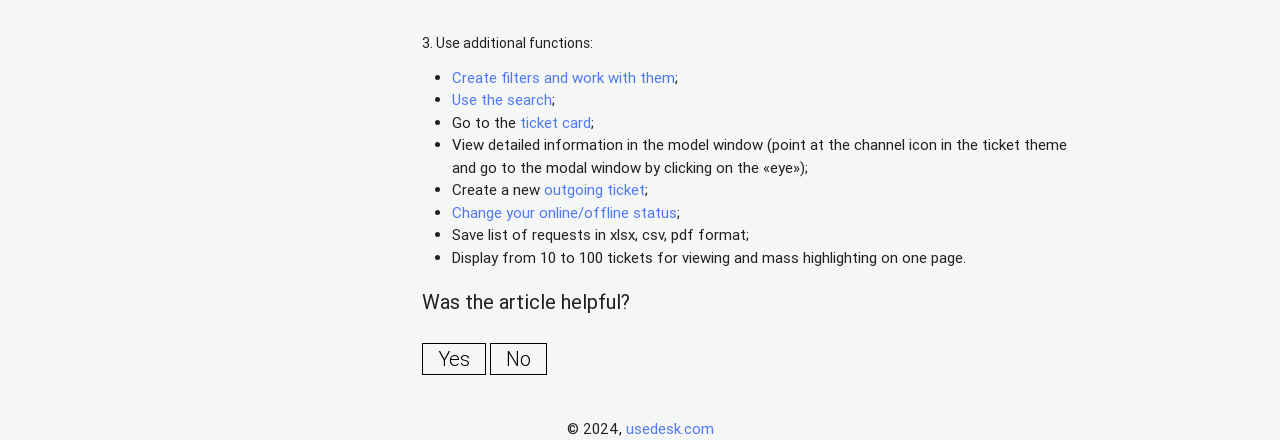What is the copyright year mentioned at the bottom of the webpage?
Using the details shown in the screenshot, provide a comprehensive answer to the question.

The webpage has a copyright notice at the bottom, which mentions the year 2024.